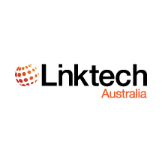Offer a detailed narrative of the image's content.

The image showcases the logo of Linktech Australia, a company specializing in technology consulting services. The logo features a stylized globe design made up of red and orange dots, symbolizing global connectivity and innovation. The name "Linktech" is prominently displayed in bold black letters, with "Australia" in a smaller, vibrant orange font, indicating the company's operational base. This imagery reflects Linktech Australia's commitment to providing advanced solutions and consulting in the realm of cloud technology and digital services.